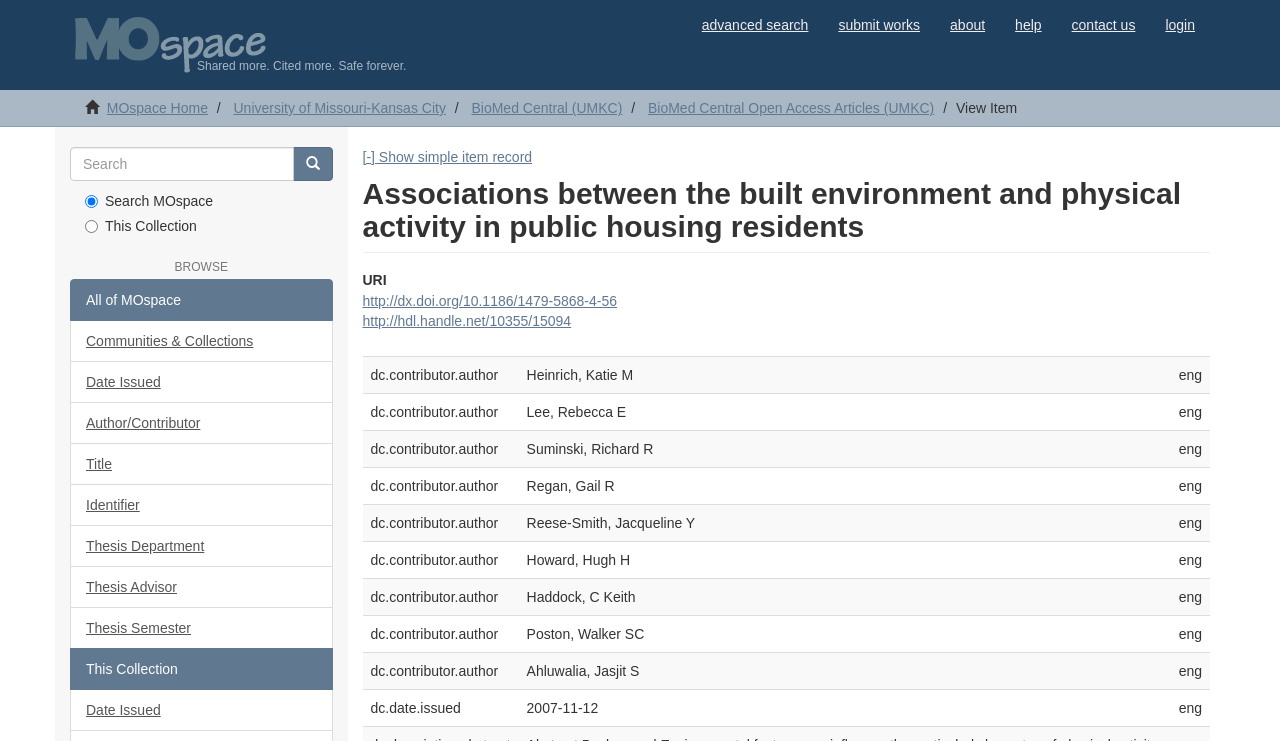What is the search scope?
From the details in the image, answer the question comprehensively.

I found the answer by looking at the search form, where the radio button 'Search MOspace' is checked by default. This indicates that the search scope is currently set to MOspace.